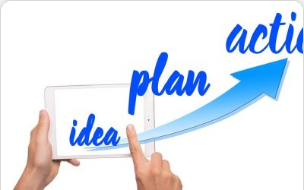Please answer the following question using a single word or phrase: 
What is the theme of the visual?

Taking initiative and implementing strategies